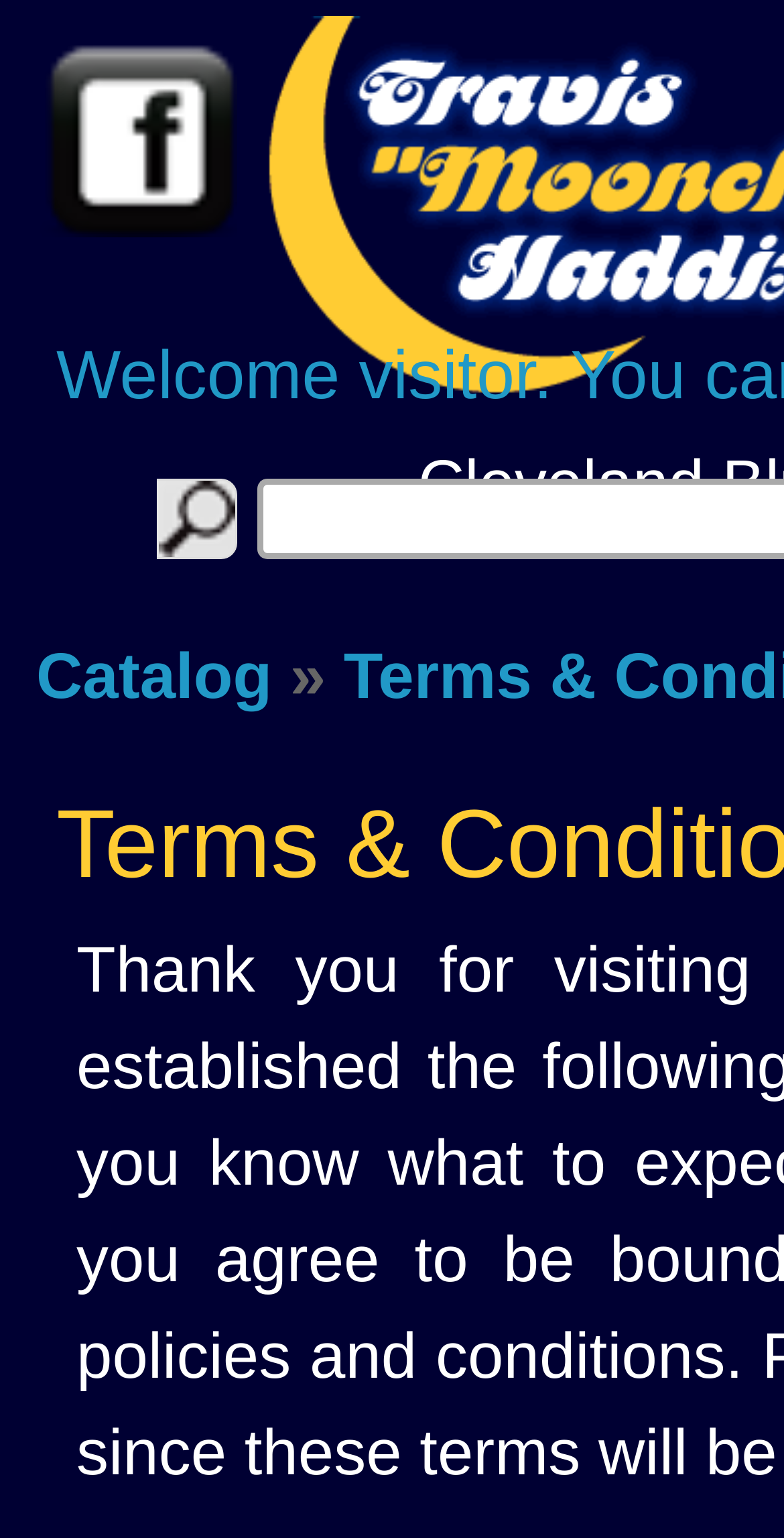What is the principal heading displayed on the webpage?

Terms & Conditions